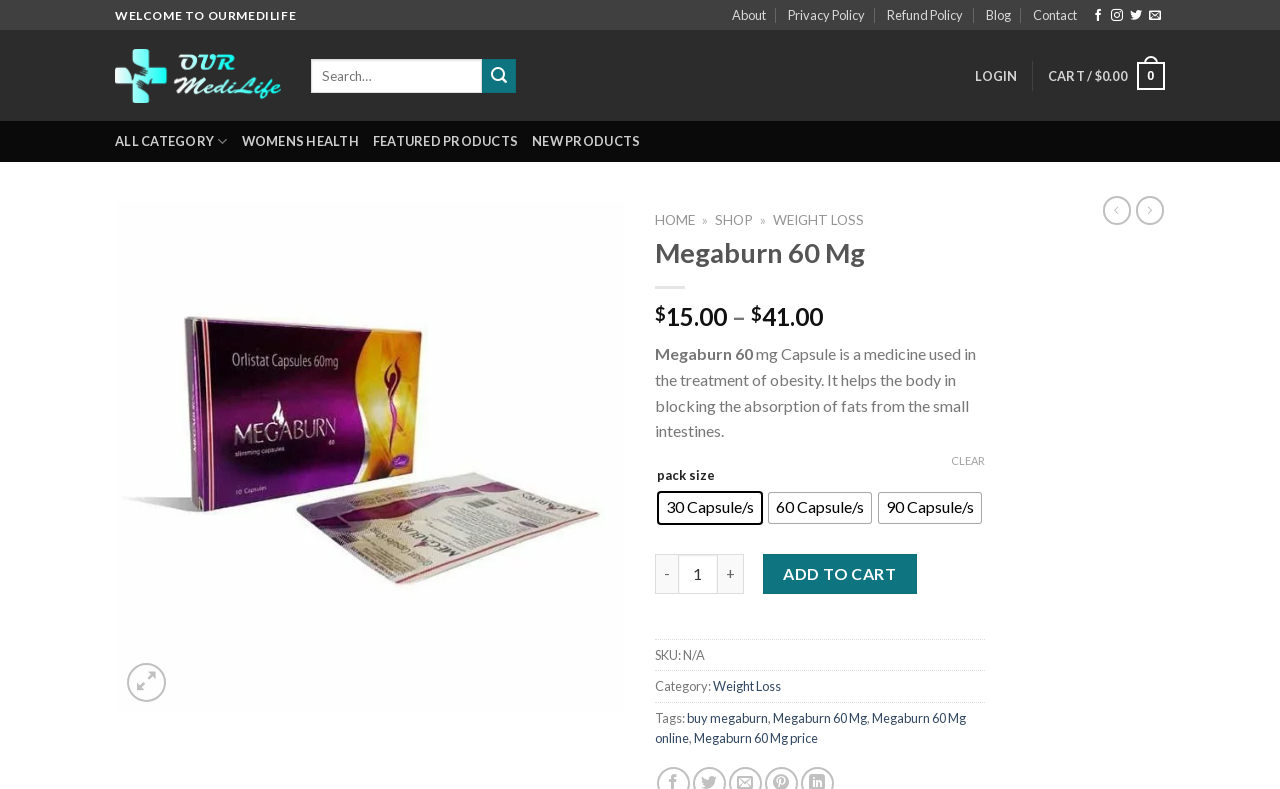Identify the bounding box coordinates for the element you need to click to achieve the following task: "Click on the 'Home' link". The coordinates must be four float values ranging from 0 to 1, formatted as [left, top, right, bottom].

None